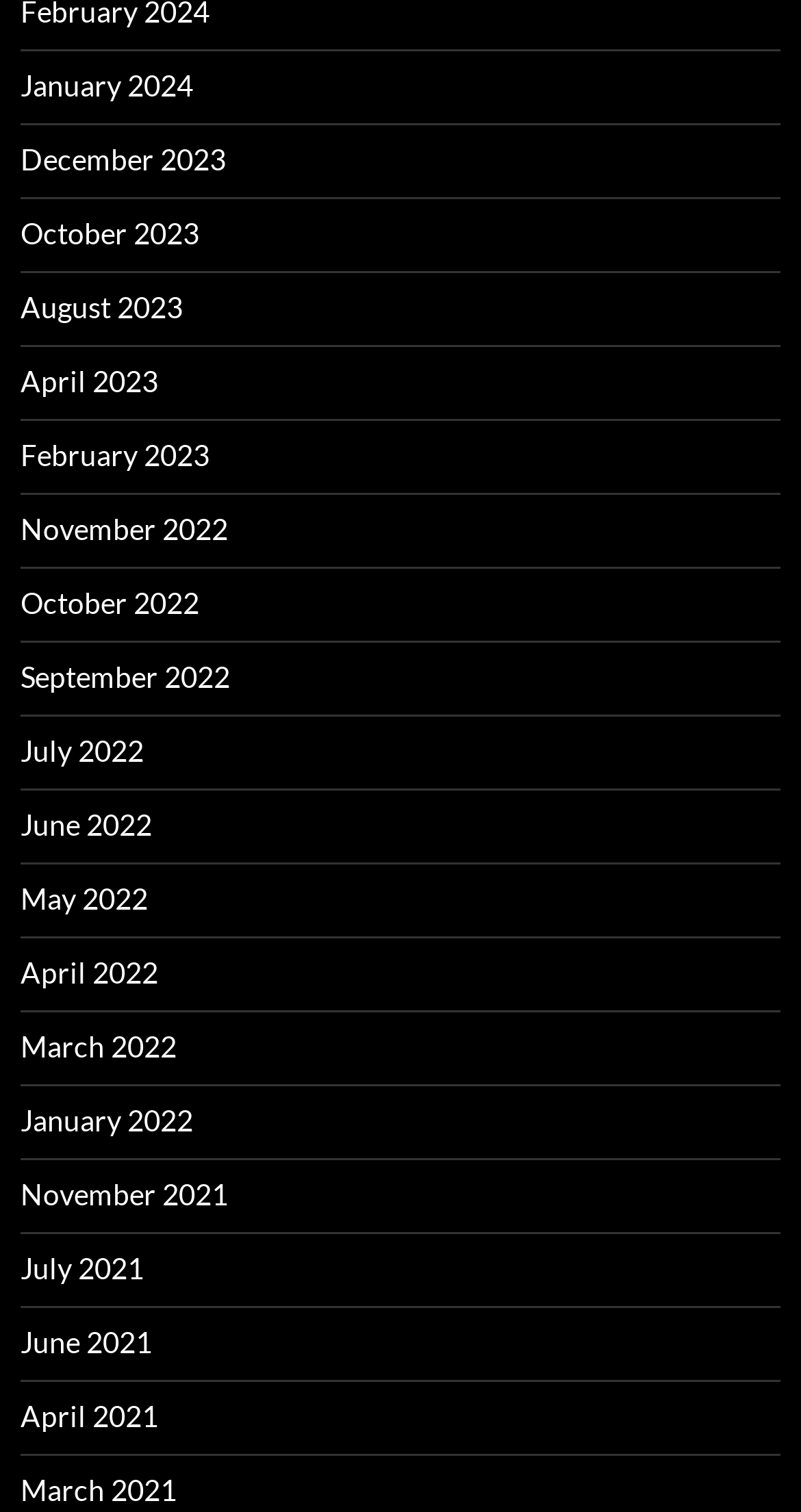Indicate the bounding box coordinates of the element that needs to be clicked to satisfy the following instruction: "Support the website on Patreon". The coordinates should be four float numbers between 0 and 1, i.e., [left, top, right, bottom].

None